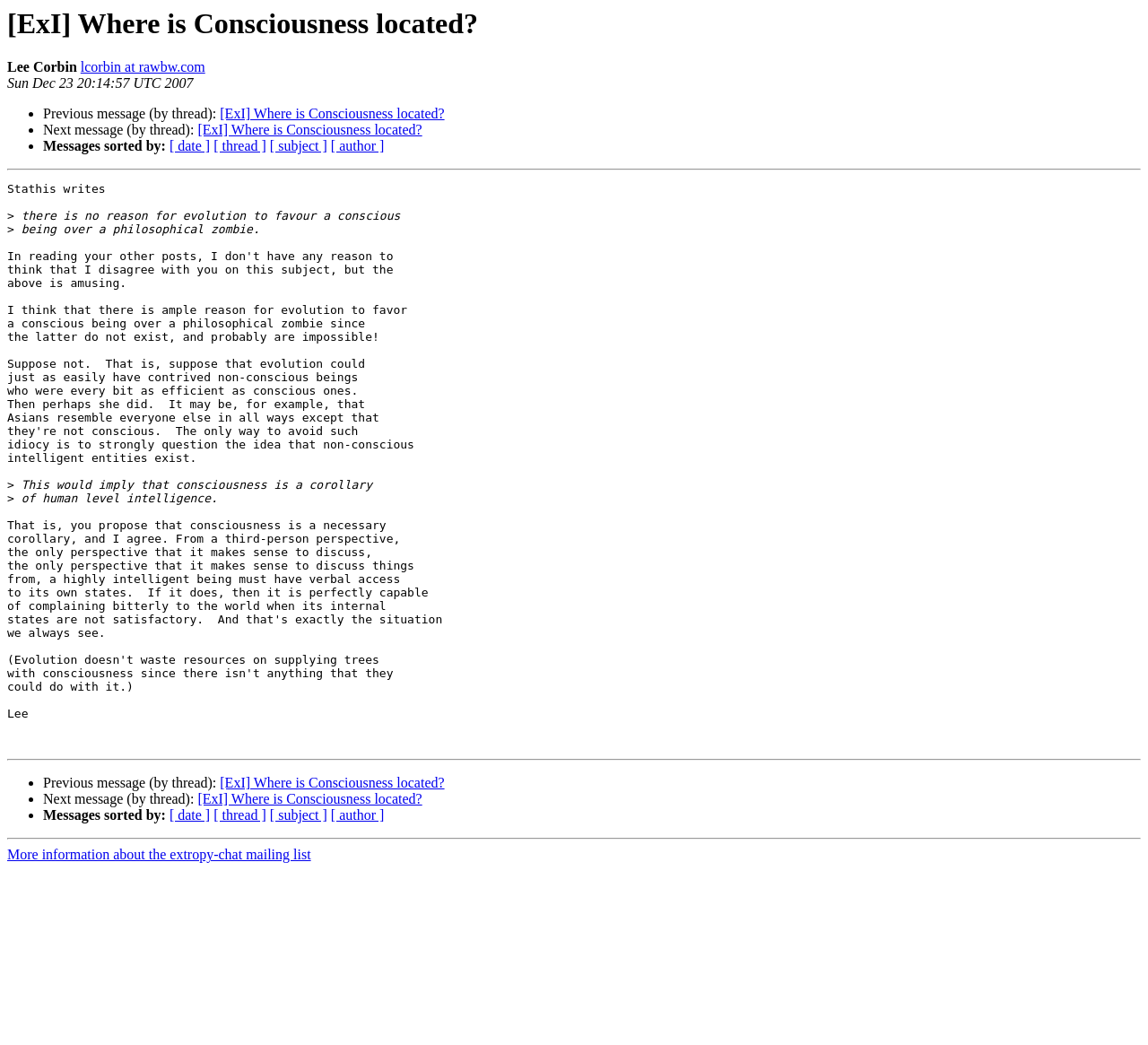What is the email address of Lee Corbin?
Look at the image and provide a short answer using one word or a phrase.

lcorbin at rawbw.com